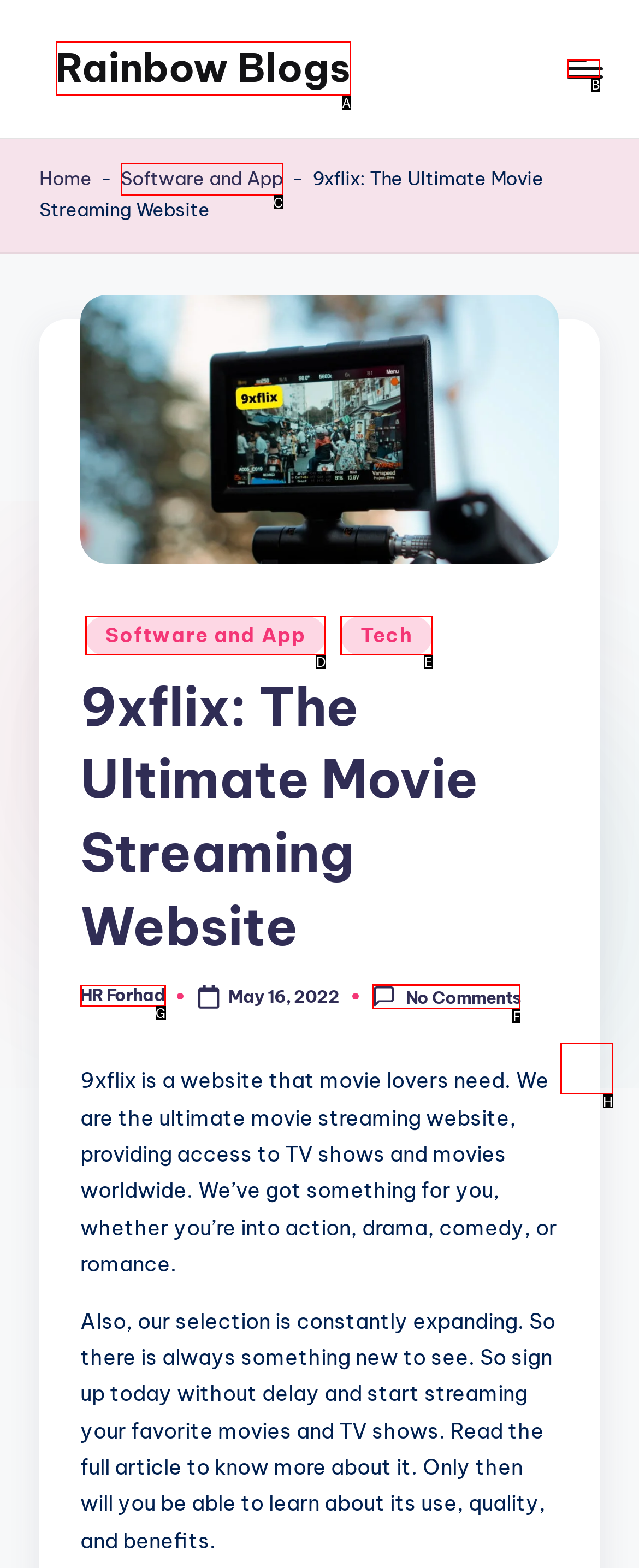Determine the letter of the UI element I should click on to complete the task: Scroll to the top from the provided choices in the screenshot.

H